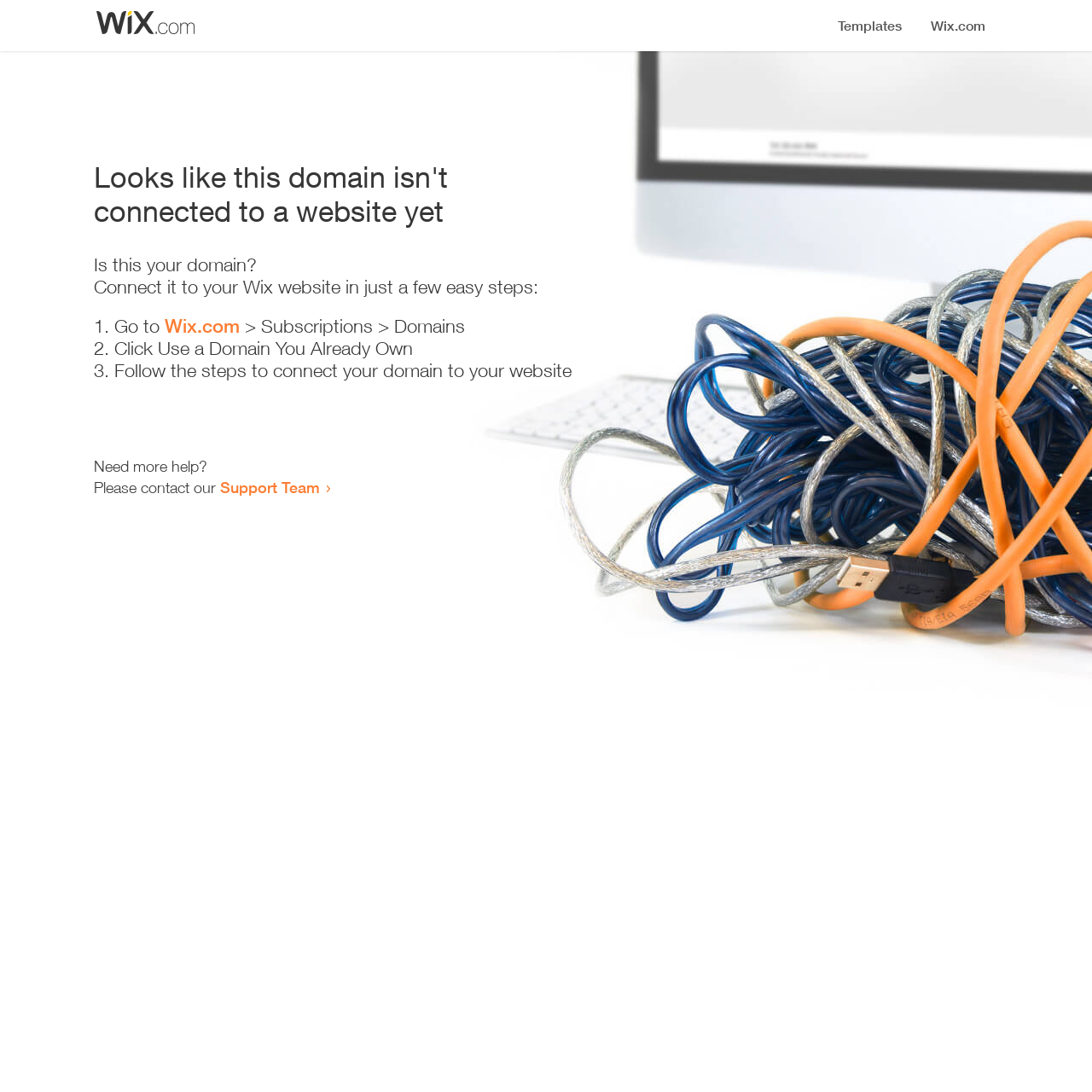Find the bounding box of the UI element described as follows: "Support Team".

[0.202, 0.438, 0.293, 0.455]